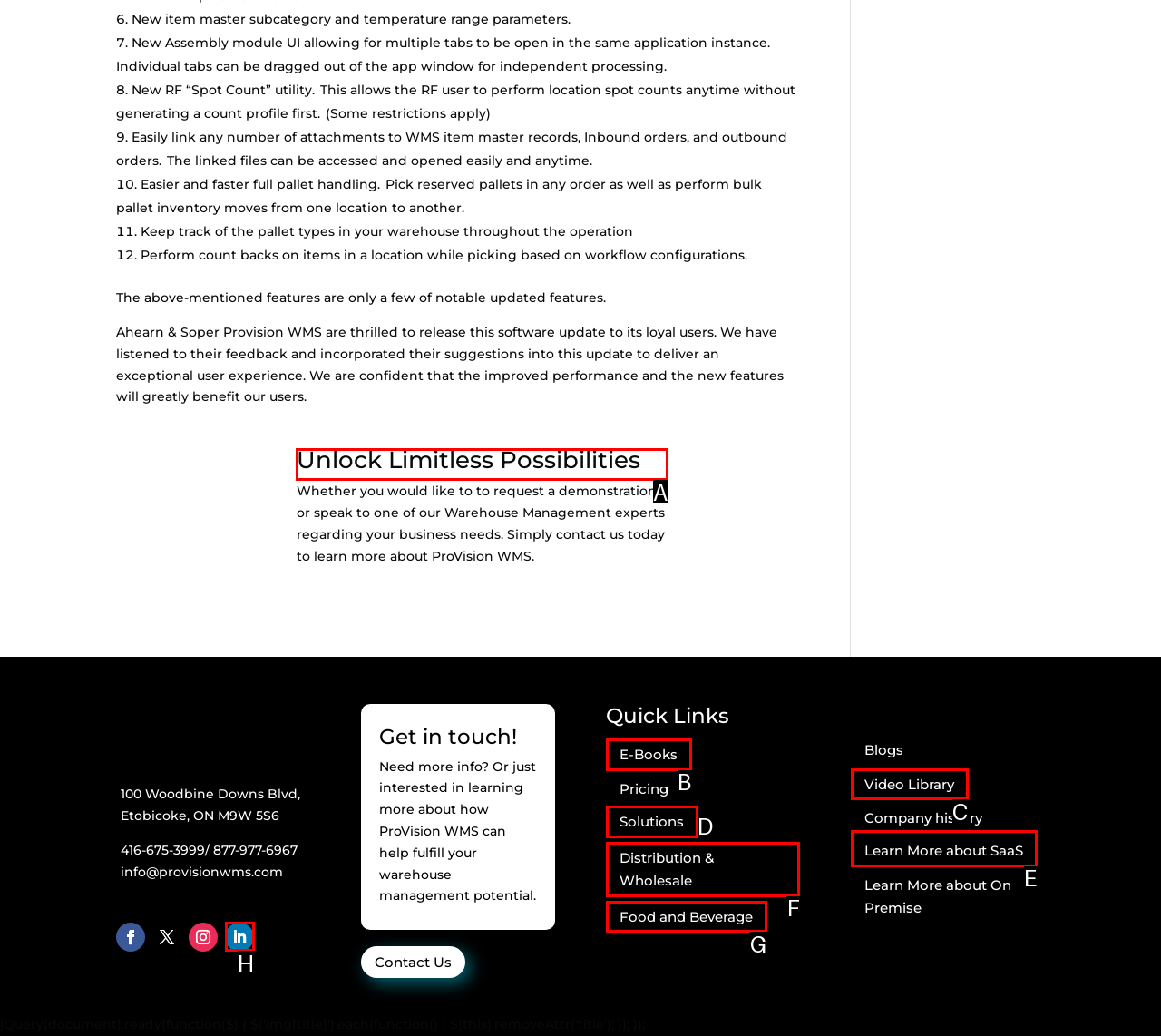Given the task: Get in touch with the warehouse management experts, tell me which HTML element to click on.
Answer with the letter of the correct option from the given choices.

A